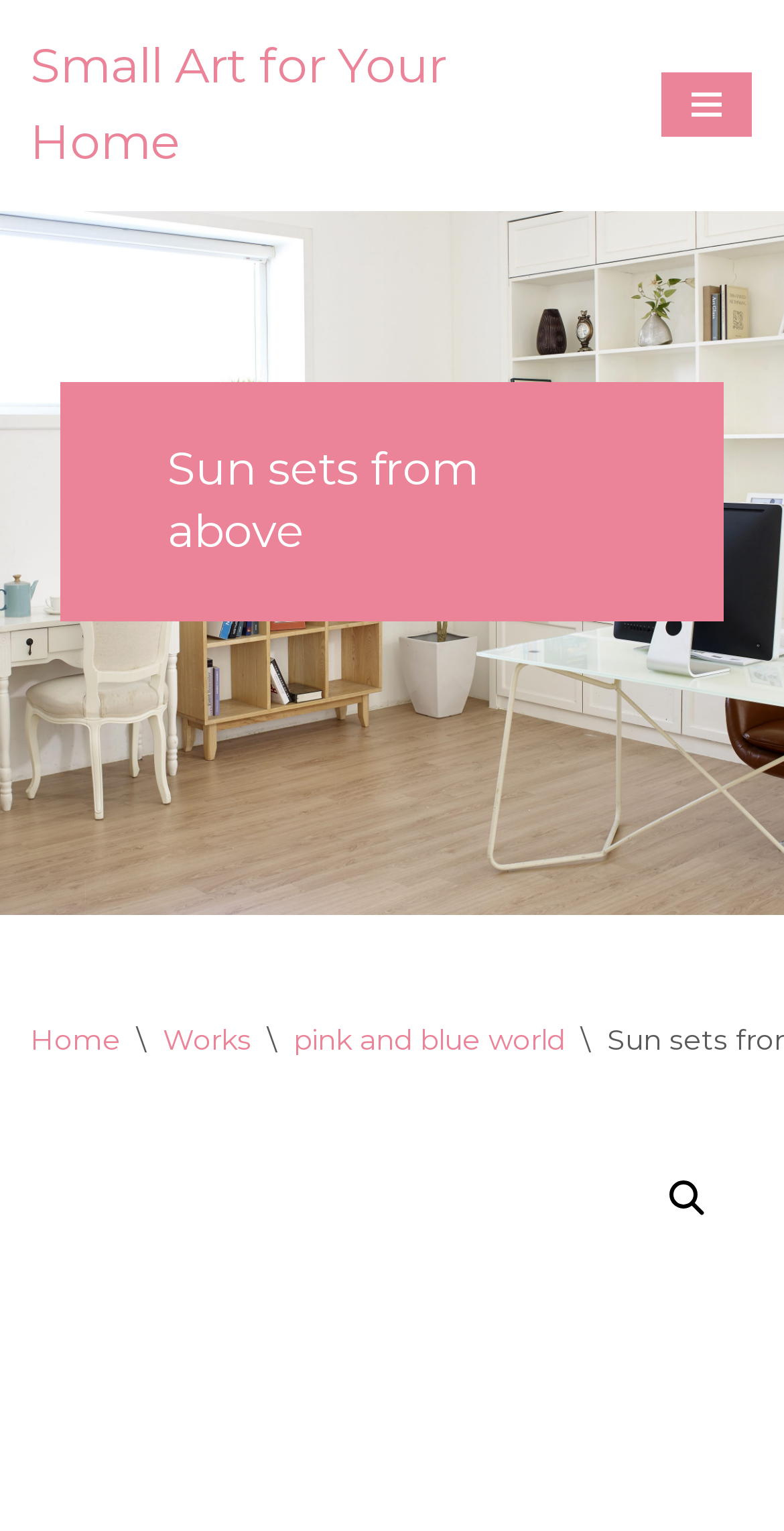Given the element description "Latest News", identify the bounding box of the corresponding UI element.

None